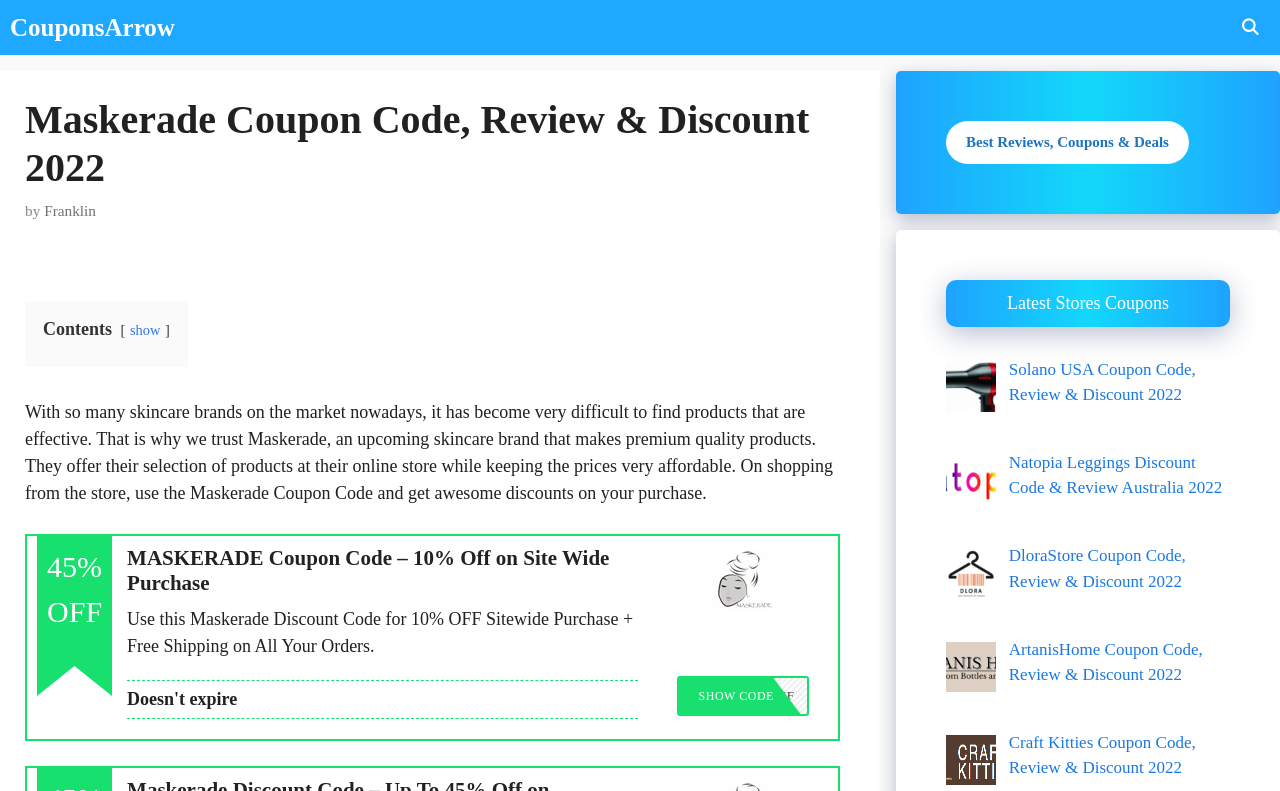Please examine the image and answer the question with a detailed explanation:
What is the name of the author of the review?

The name of the author of the review is mentioned in the text 'by Franklin' which is a static text element on the webpage, indicating that the review is written by someone named Franklin.